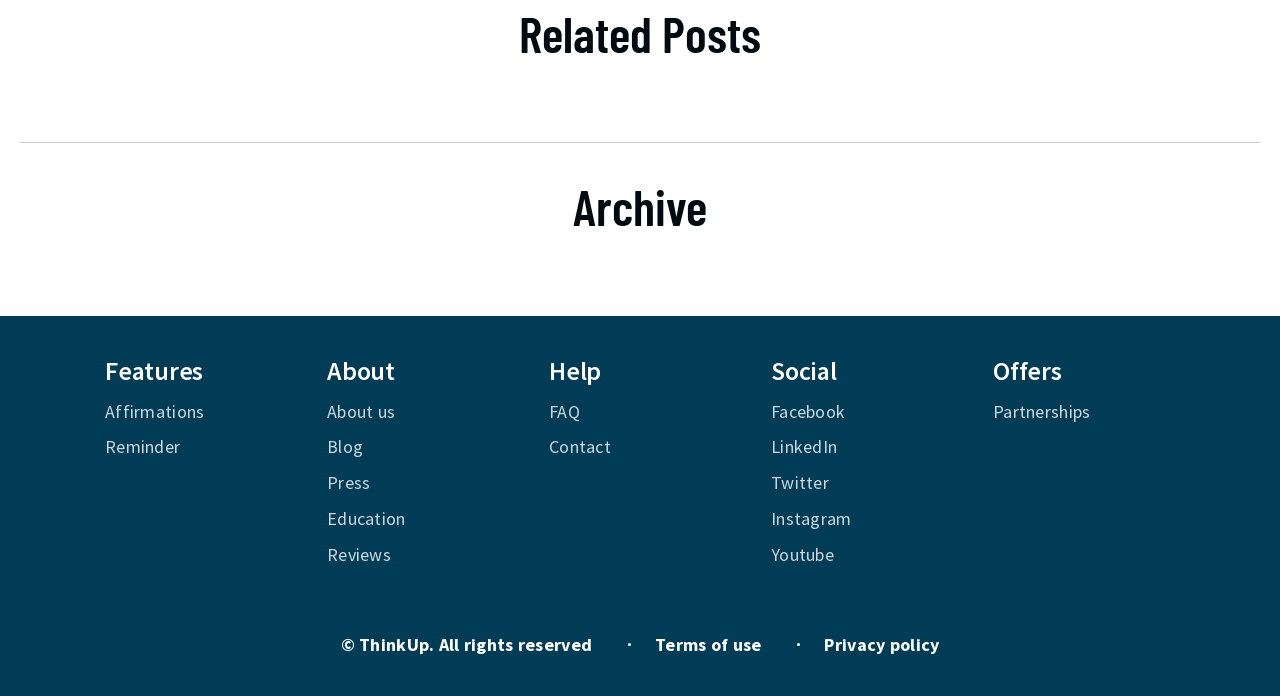Please identify the bounding box coordinates of where to click in order to follow the instruction: "View related posts".

[0.016, 0.007, 0.984, 0.09]